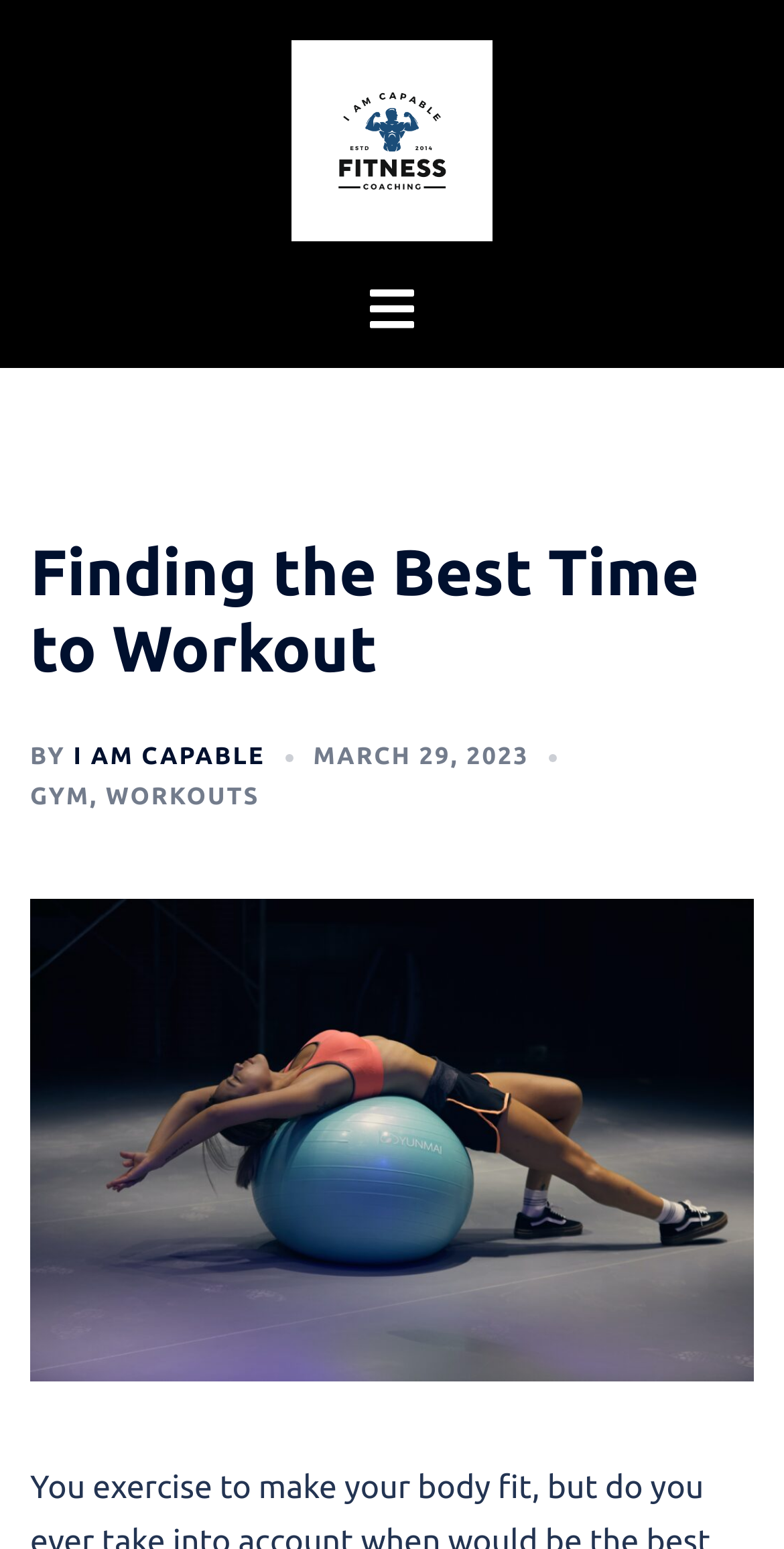Provide an in-depth description of the elements and layout of the webpage.

The webpage is about finding the best time to work out, with a focus on the blog "I am Capable". At the top left, there is a link to "I am Capable" accompanied by an image with the same name. Below this, there is a toggle menu button with a small image next to it. 

The main content of the webpage is divided into a header section and a body section. The header section spans across the top of the page and contains the title "Finding the Best Time to Workout" in a large font. Below the title, there are three links: "BY" followed by "I AM CAPABLE", "MARCH 29, 2023" with a timestamp, and two categories "GYM" and "WORKOUTS". These links are aligned horizontally and take up the top half of the page.